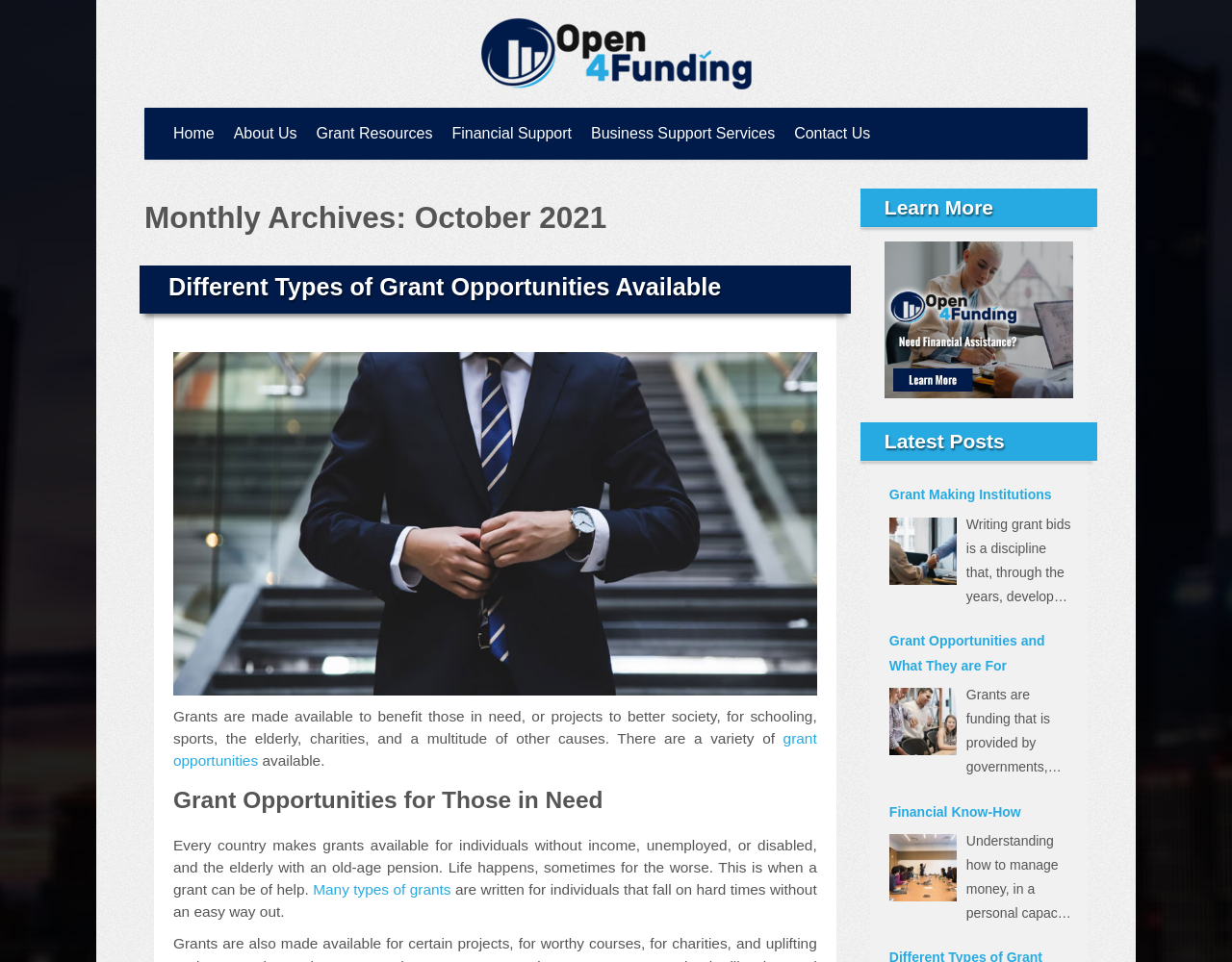What is the purpose of grants according to the webpage?
Can you provide an in-depth and detailed response to the question?

According to the webpage content, grants are made available to benefit those in need, or projects to better society, for schooling, sports, the elderly, charities, and a multitude of other causes.